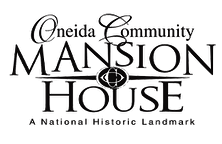Describe the scene depicted in the image with great detail.

The image features the logo of the Oneida Community Mansion House, a distinguished National Historic Landmark. The design is elegant and prominently displays the name "Oneida Community" above the central term "MANSION HOUSE," which is bold and stylized, conveying a sense of heritage and history. Below the main logo, there is a description indicating its status as a National Historic Landmark, signifying its importance in American history. This logo embodies the legacy and significance of the Oneida Community, reflecting its role in cultural and historical narratives.